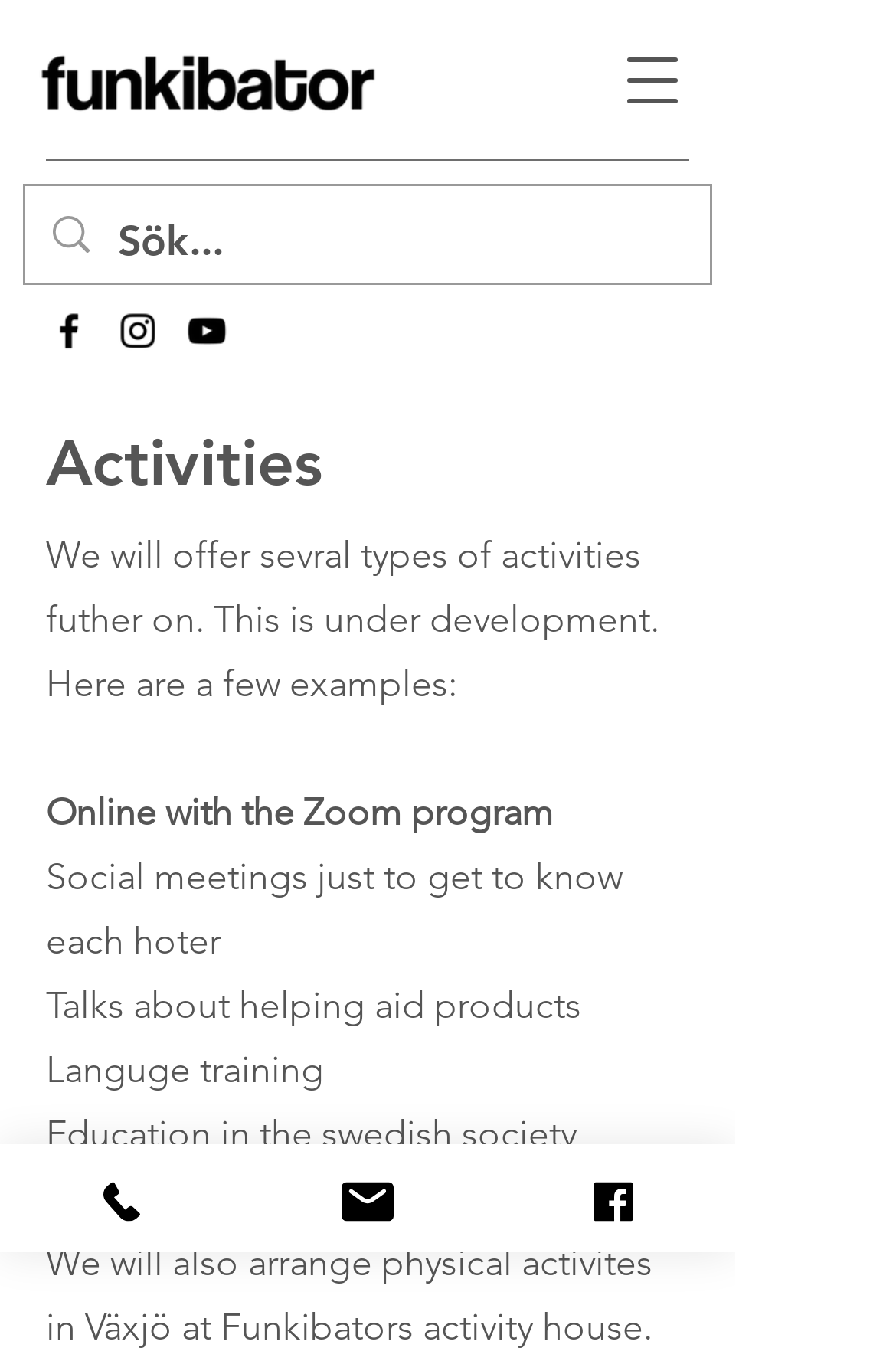How many contact methods are provided?
Respond to the question with a single word or phrase according to the image.

3